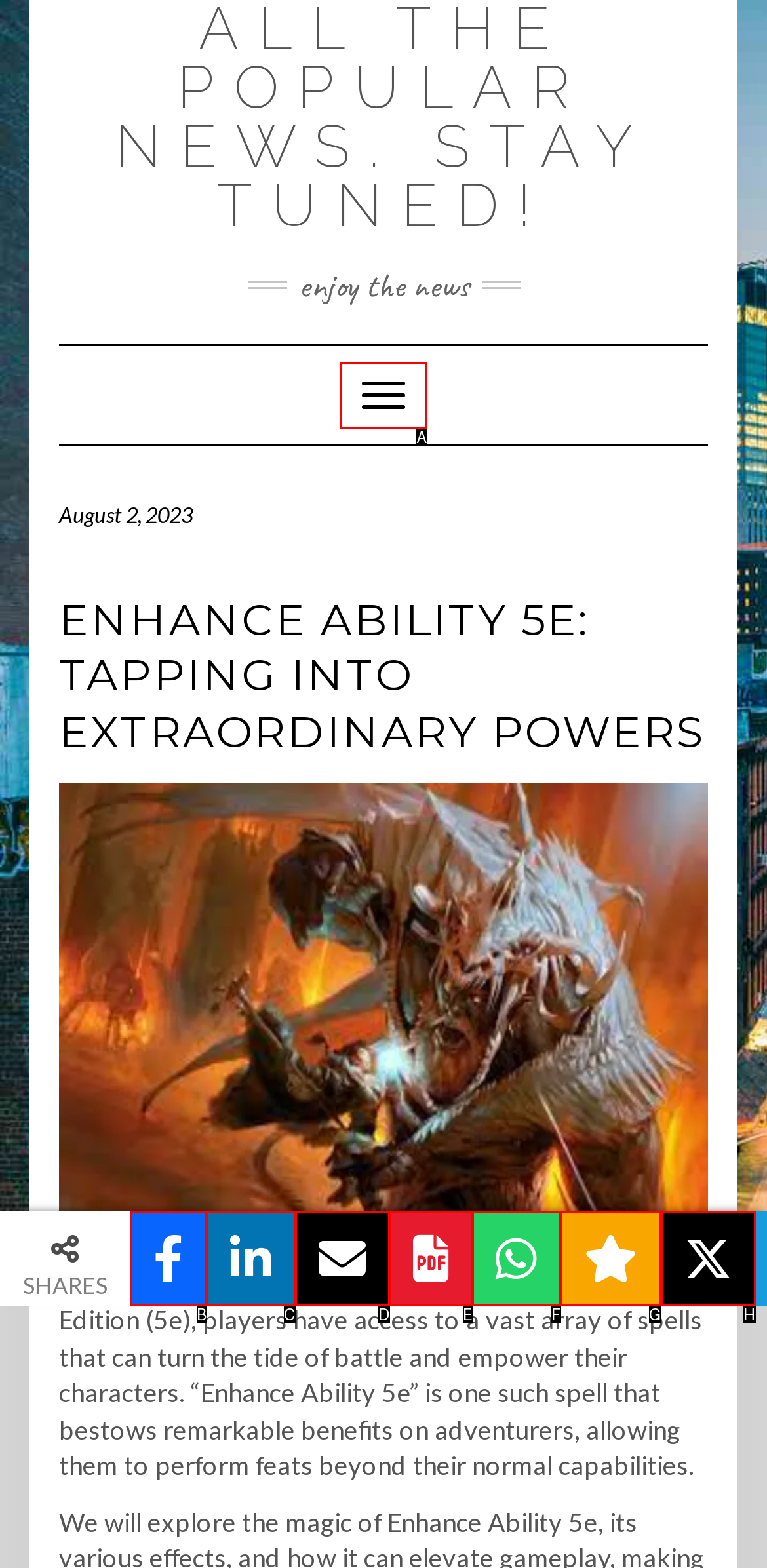Determine which option fits the element description: Toggle Navigation
Answer with the option’s letter directly.

A